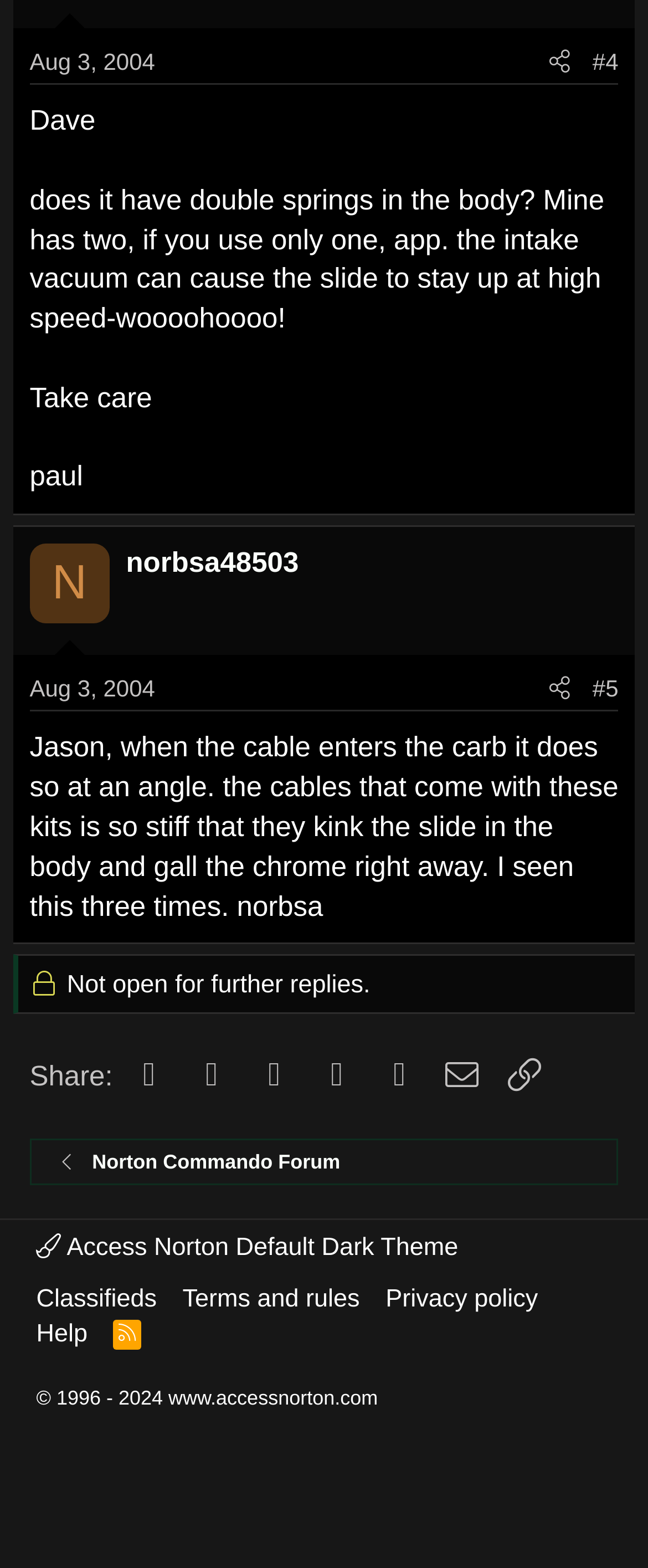Use a single word or phrase to answer the question:
How many articles are on this webpage?

3